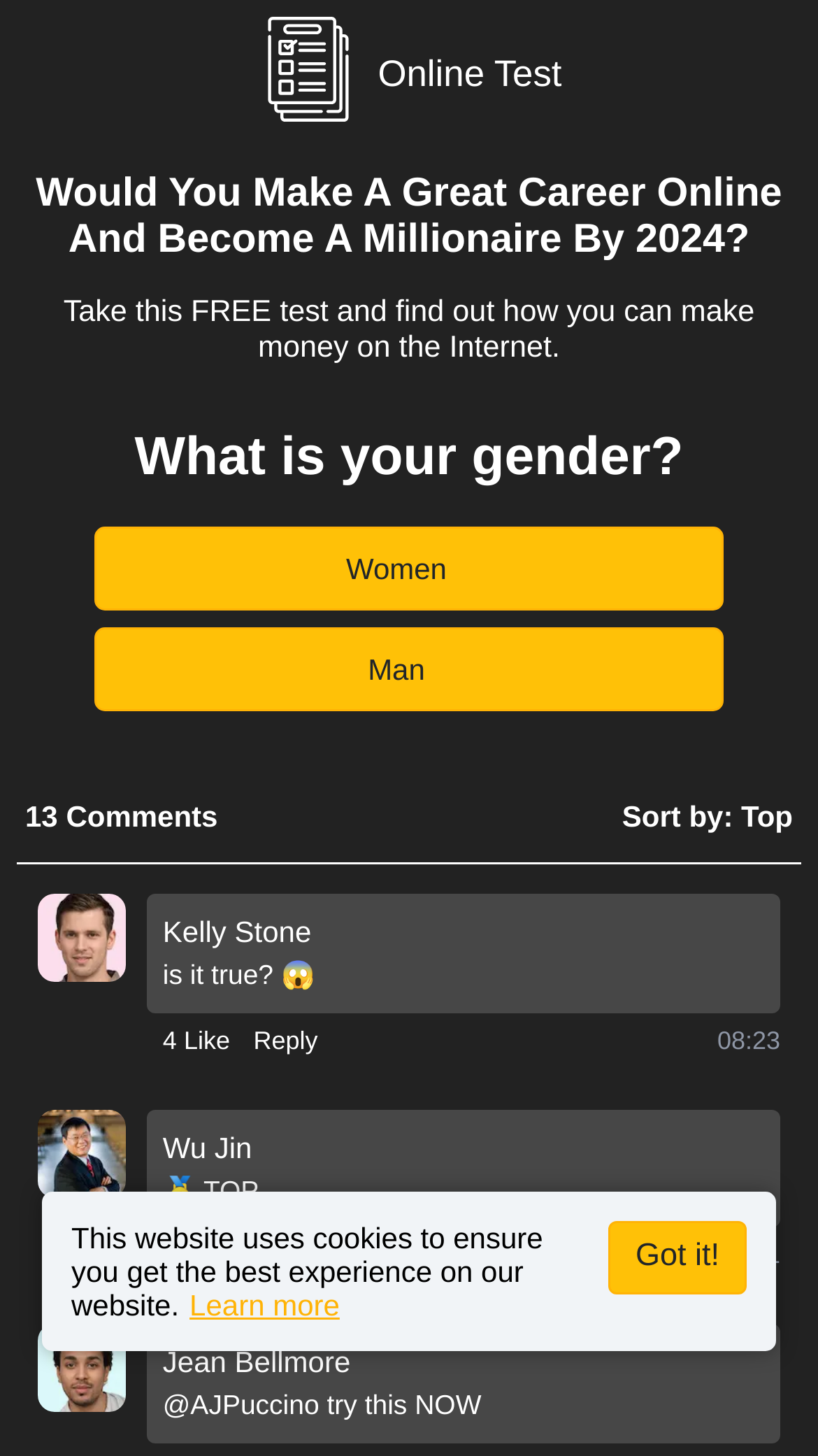Specify the bounding box coordinates of the area to click in order to follow the given instruction: "Click the 'Reply' button."

[0.31, 0.701, 0.389, 0.727]